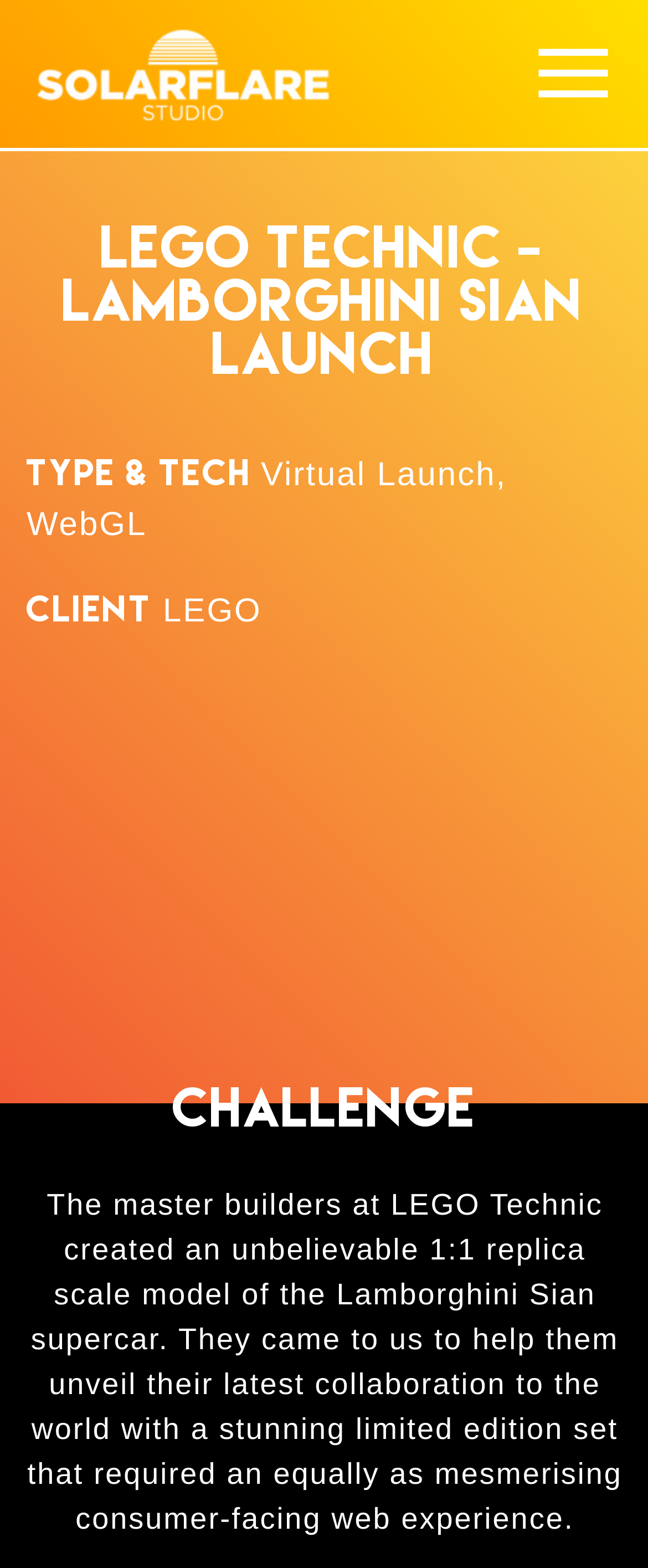What is the brand of the supercar?
Refer to the image and provide a one-word or short phrase answer.

Lamborghini